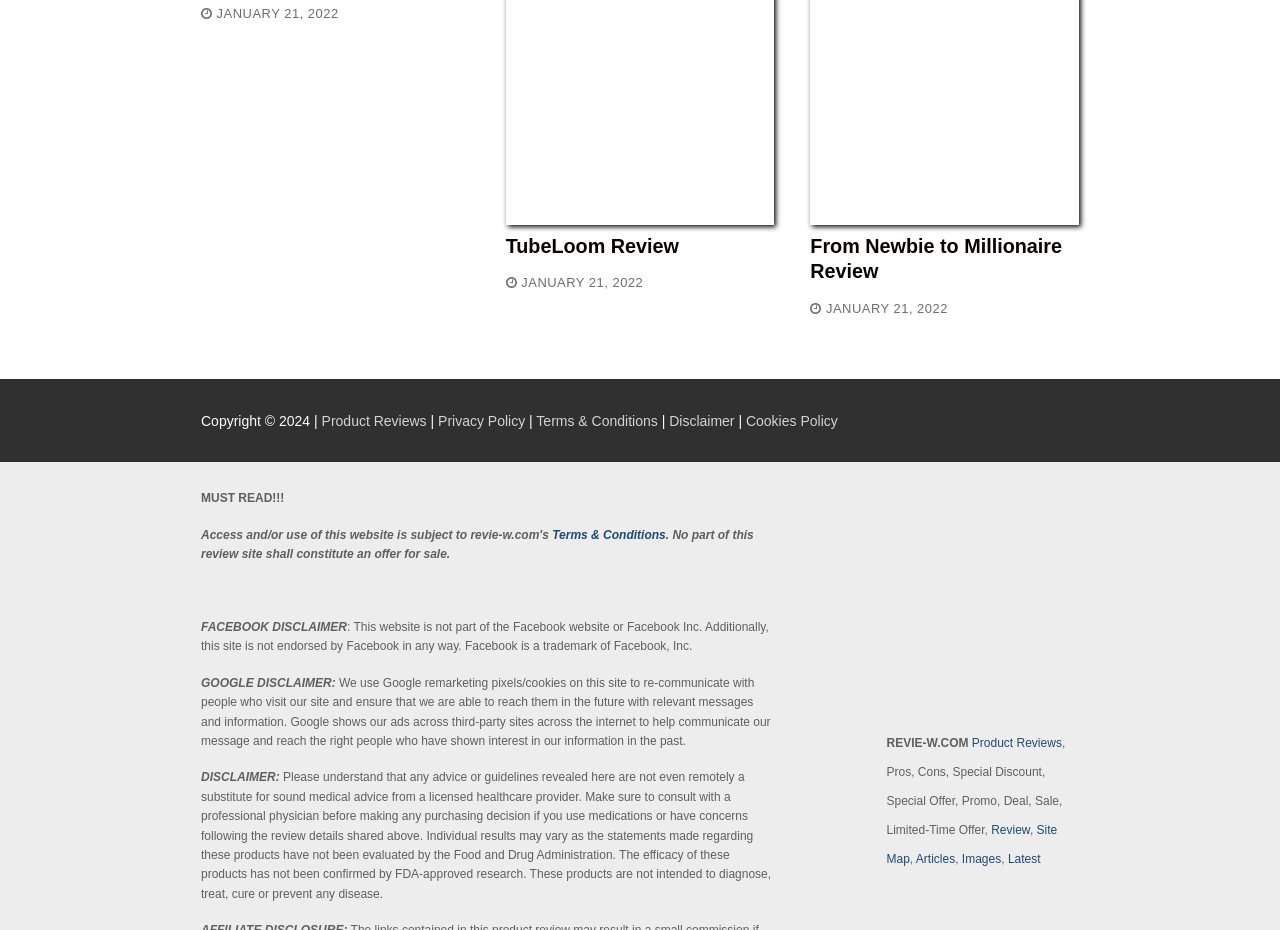Determine the bounding box coordinates of the target area to click to execute the following instruction: "Check customer reviews."

[0.693, 0.716, 0.843, 0.737]